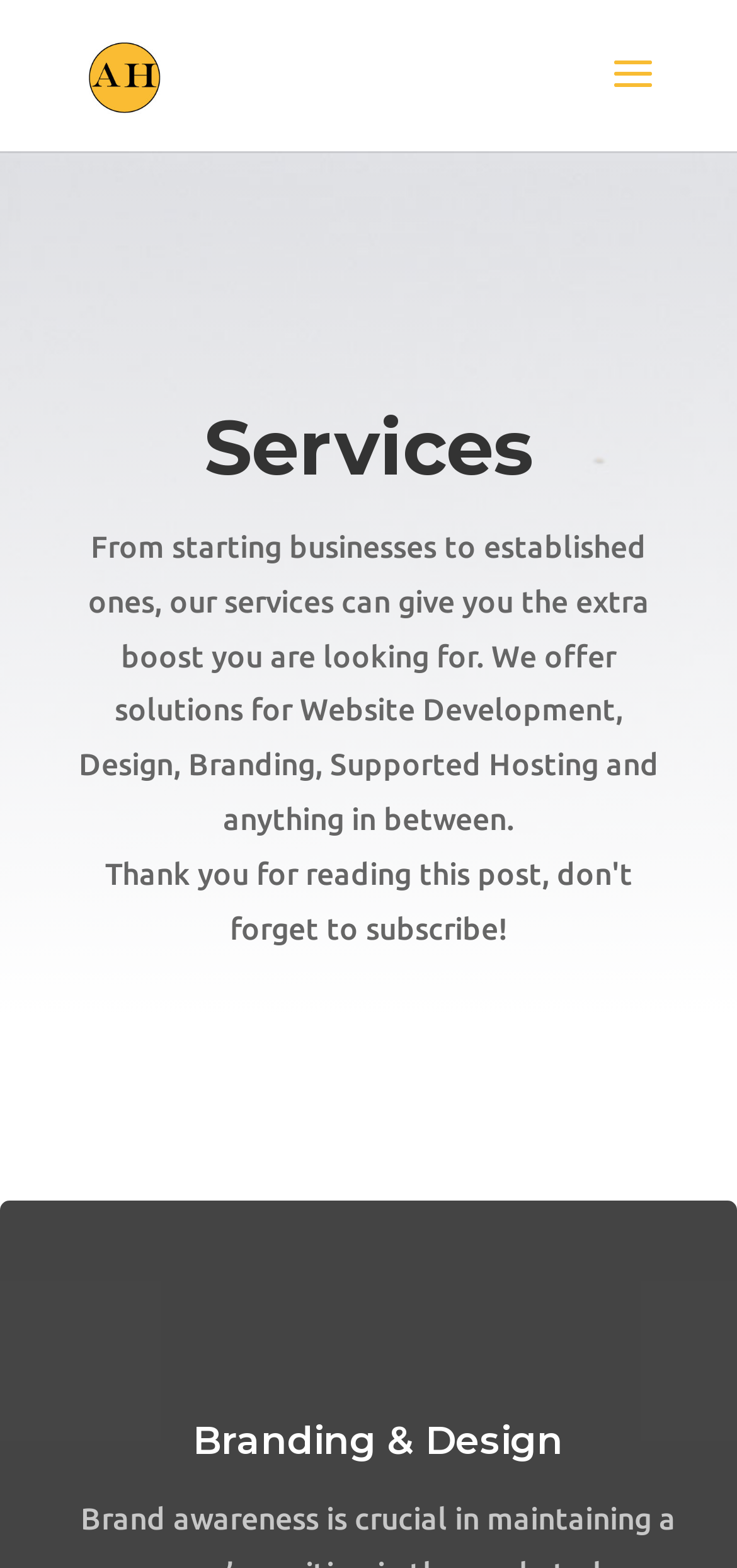Bounding box coordinates must be specified in the format (top-left x, top-left y, bottom-right x, bottom-right y). All values should be floating point numbers between 0 and 1. What are the bounding box coordinates of the UI element described as: alt="Alana Hodgins"

[0.11, 0.035, 0.225, 0.058]